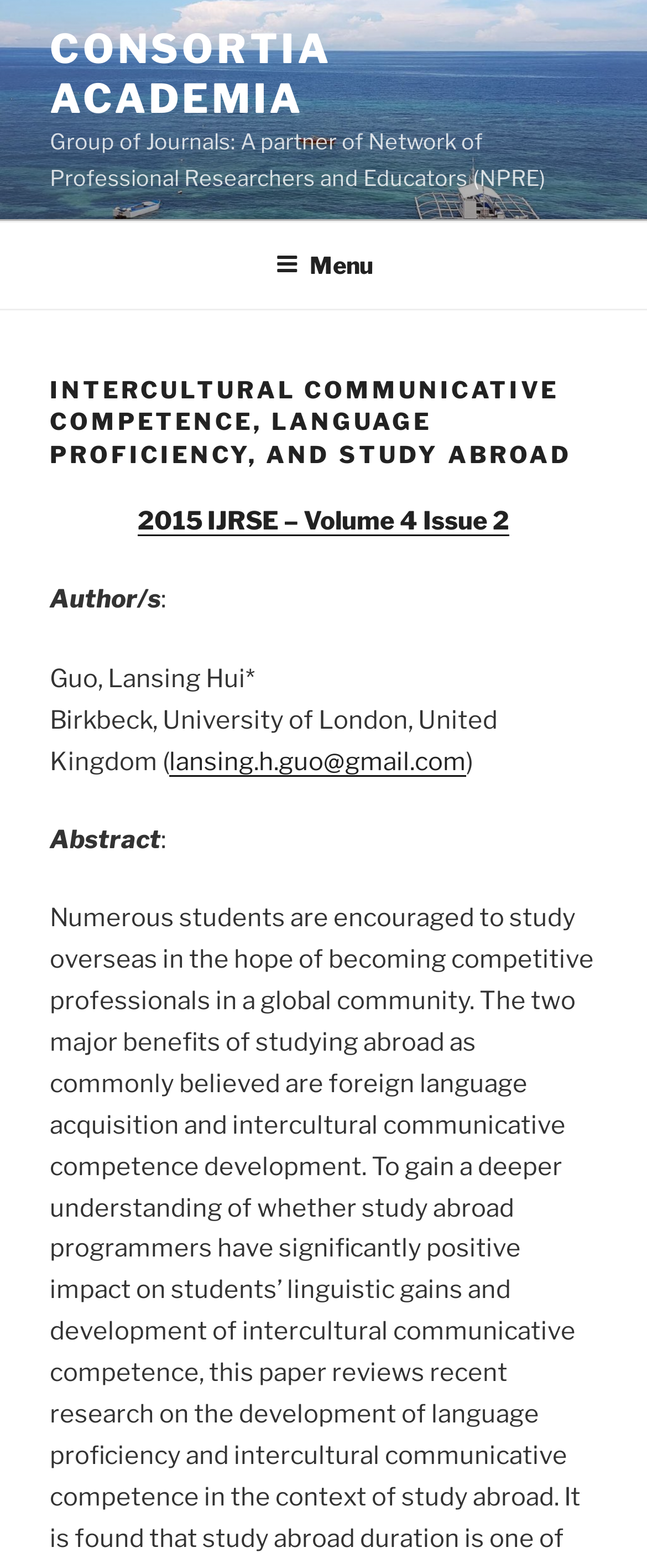Who is the author of the study?
From the screenshot, supply a one-word or short-phrase answer.

Guo, Lansing Hui